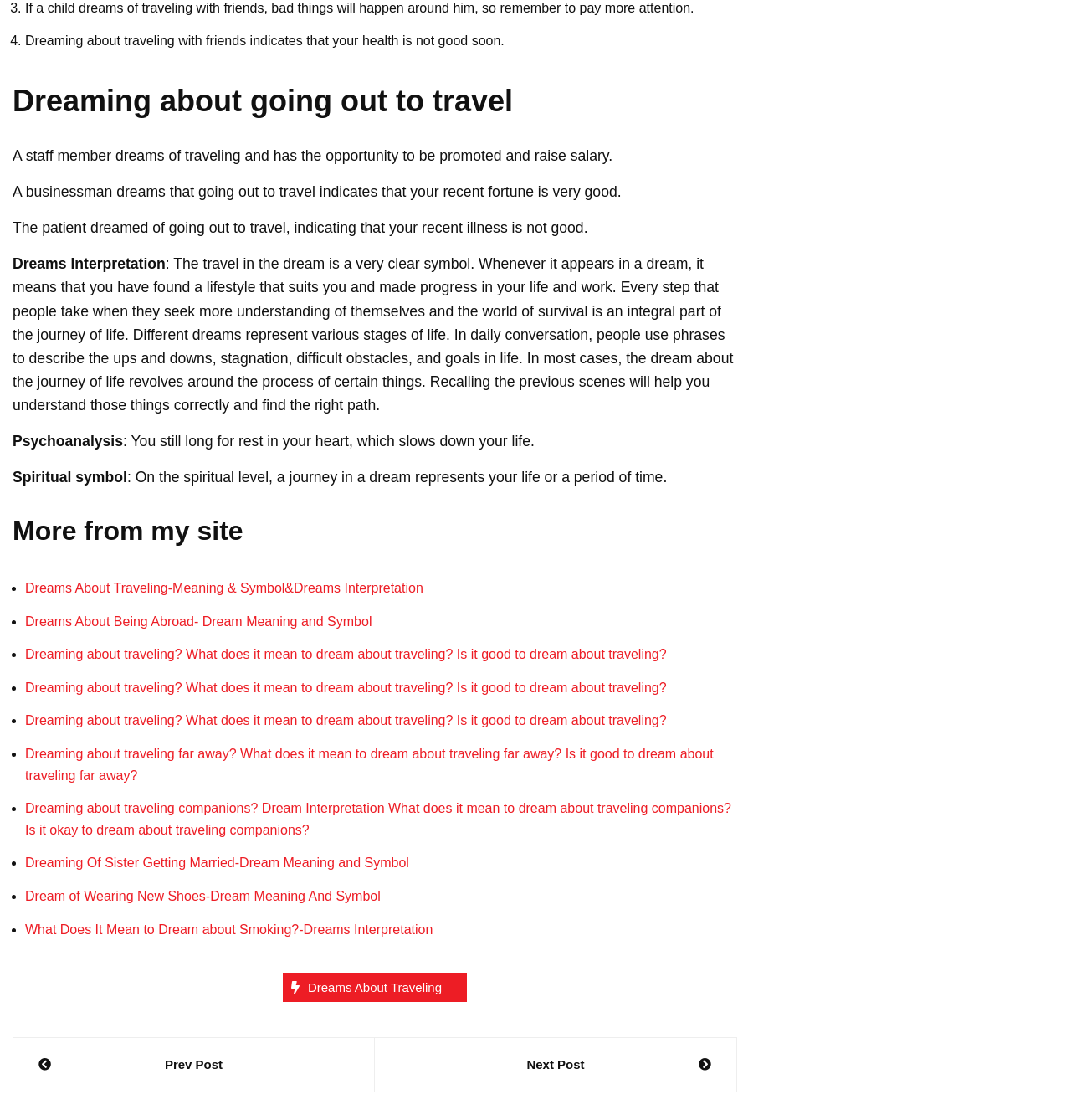Please identify the bounding box coordinates of the element I need to click to follow this instruction: "Click on 'Next Post'".

[0.373, 0.942, 0.664, 0.96]